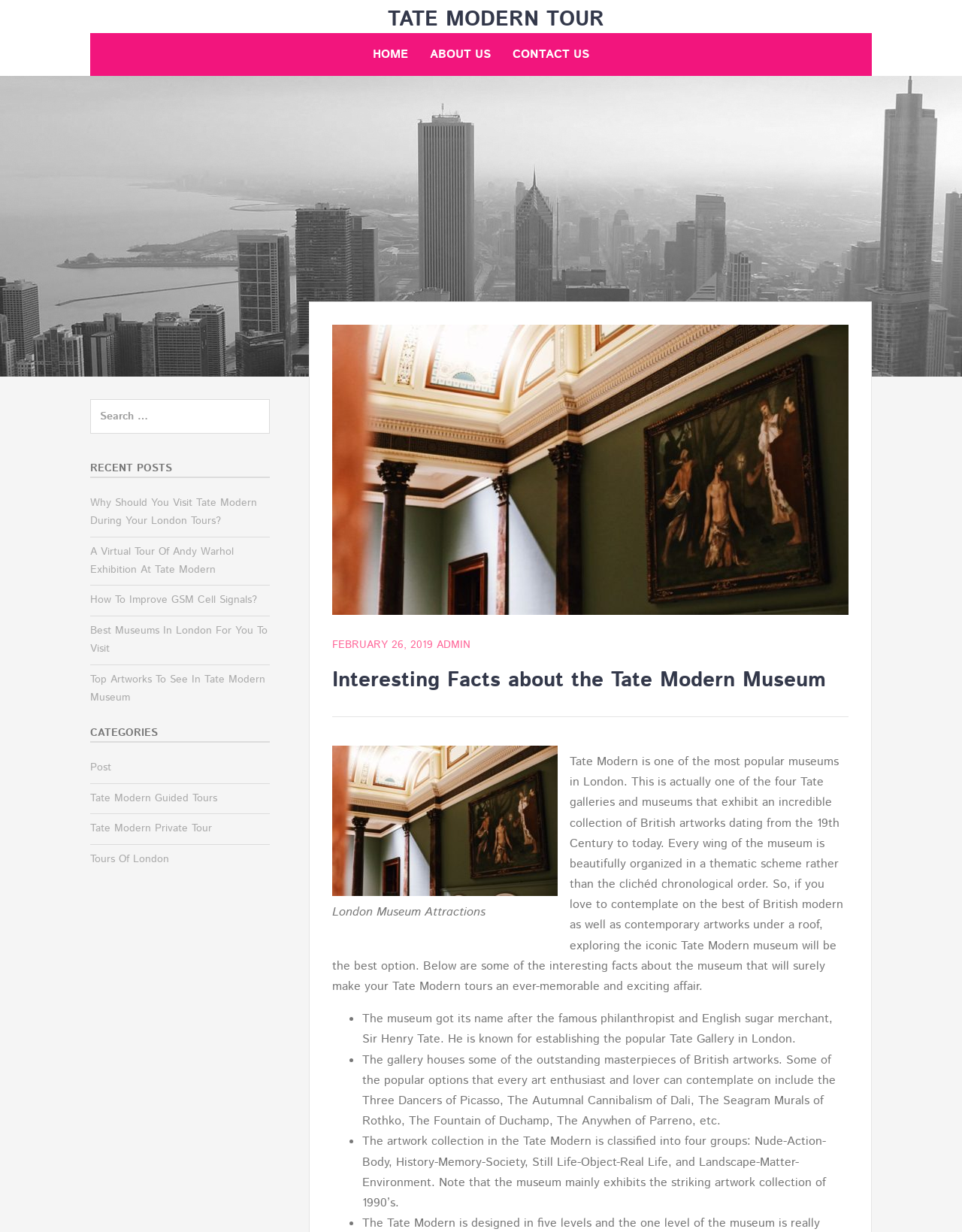Answer this question using a single word or a brief phrase:
How many wings does the Tate Modern museum have?

Not specified